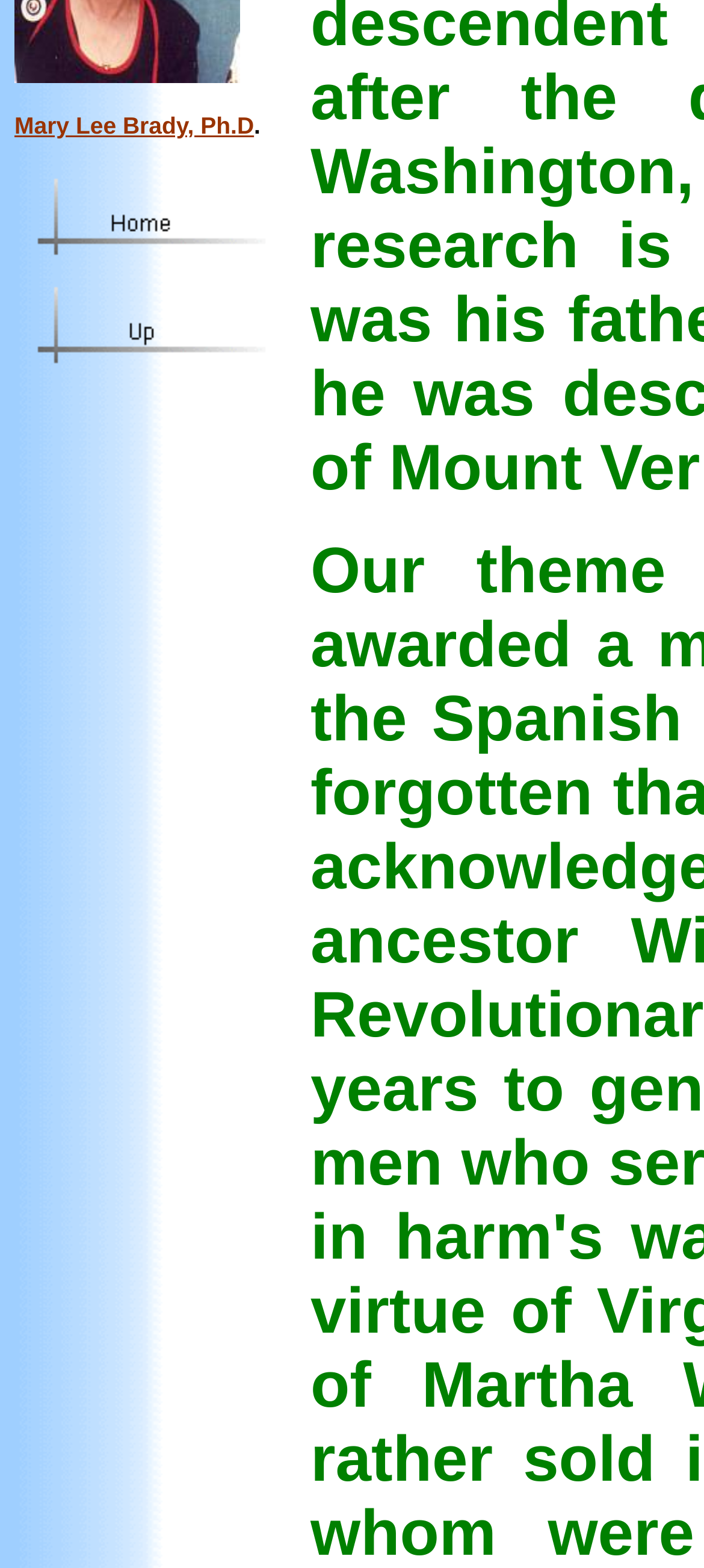Determine the bounding box coordinates of the UI element described by: "EN".

None